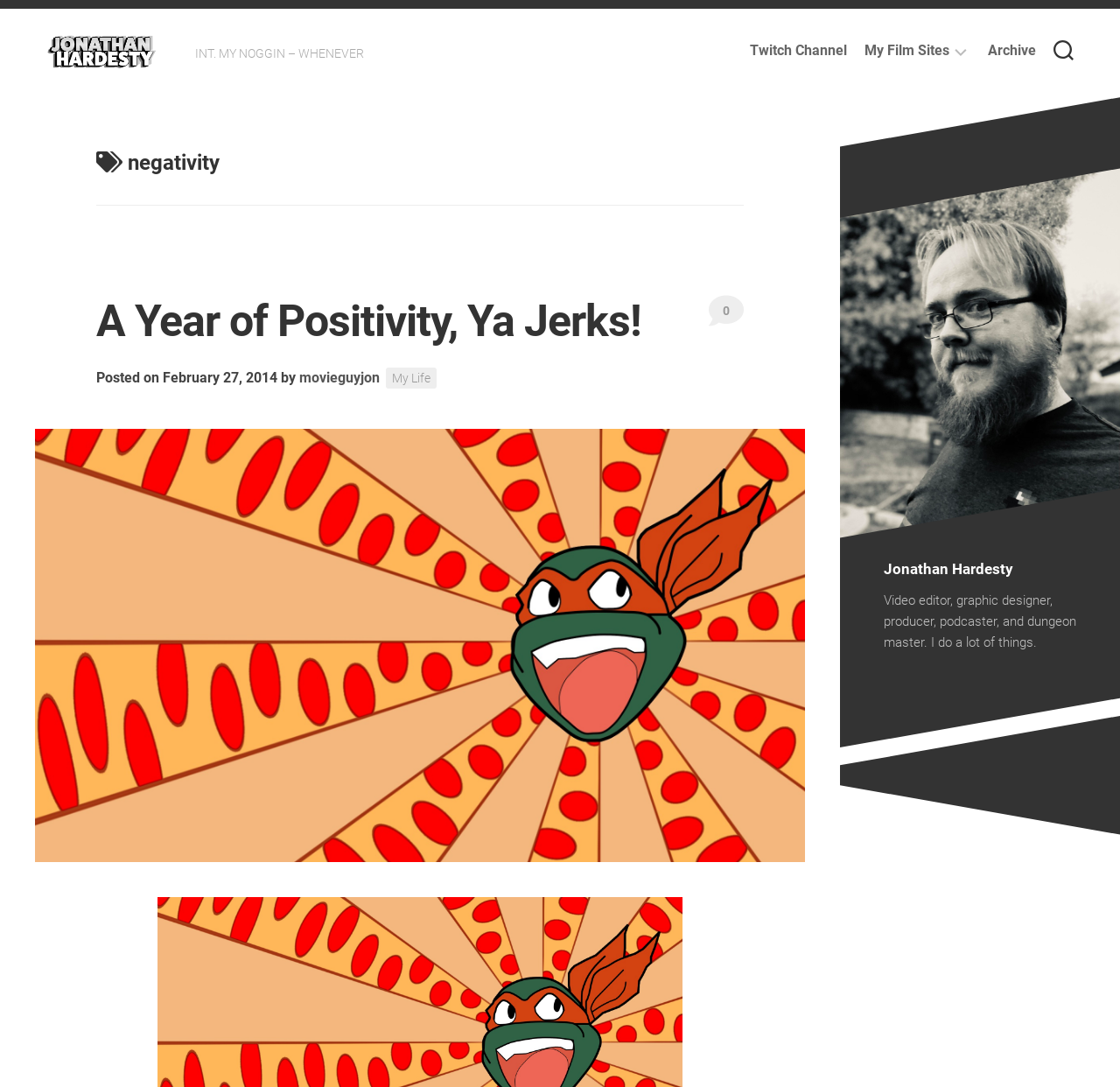Describe all the significant parts and information present on the webpage.

The webpage is a personal blog or website of Jonathan On The Internets, with a focus on negativity. At the top left, there is a link to the website's title, "Jonathan On The Internets", accompanied by an image with the same name. Below this, there is a static text "INT. MY NOGGIN – WHENEVER", which appears to be a humorous or creative title.

On the top right, there is a button with no text, and a link to the "Twitch Channel". Below this, there is a section titled "My Film Sites", which contains links to various film-related websites, including "My Flickchart", "My Letterboxd", and "Movies In [year]". There is also a link to the "Archive" on the top right.

The main content of the webpage is a blog post titled "A Year of Positivity, Ya Jerks!", which is marked as a heading. The post has a link to itself, and is followed by the date "February 27, 2014", the author's name "movieguyjon", and a link to "My Life". There is also a link with a zero icon and a rating or comment system.

At the bottom of the page, there is a section with the author's name "Jonathan Hardesty" and a brief bio that describes him as a video editor, graphic designer, producer, podcaster, and dungeon master.